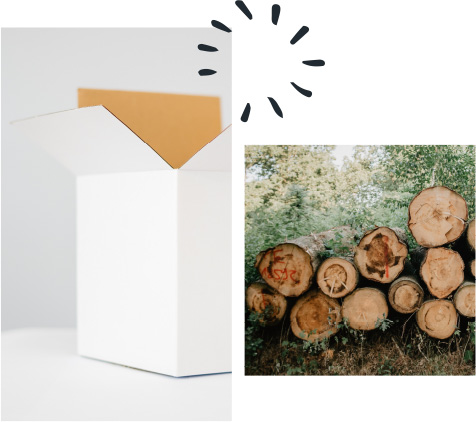What is the purpose of the visual representation?
Please answer the question with a detailed response using the information from the screenshot.

The caption explains that the visual representation serves as a reminder of the role that renewable resources play in sustainable manufacturing and packaging solutions, emphasizing the importance of sourcing materials responsibly to ensure a sustainable fiber supply for the future.